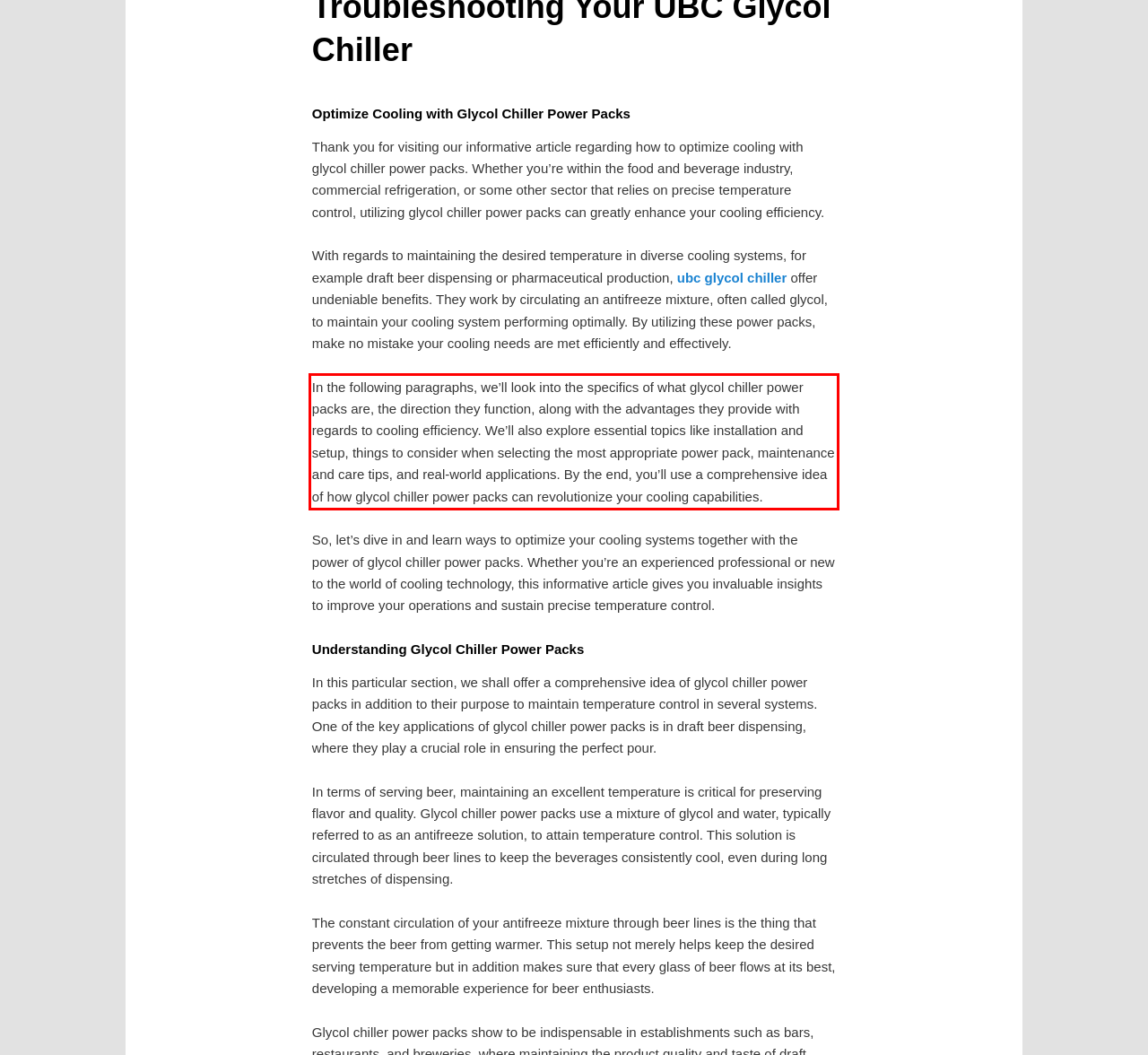Within the provided webpage screenshot, find the red rectangle bounding box and perform OCR to obtain the text content.

In the following paragraphs, we’ll look into the specifics of what glycol chiller power packs are, the direction they function, along with the advantages they provide with regards to cooling efficiency. We’ll also explore essential topics like installation and setup, things to consider when selecting the most appropriate power pack, maintenance and care tips, and real-world applications. By the end, you’ll use a comprehensive idea of how glycol chiller power packs can revolutionize your cooling capabilities.